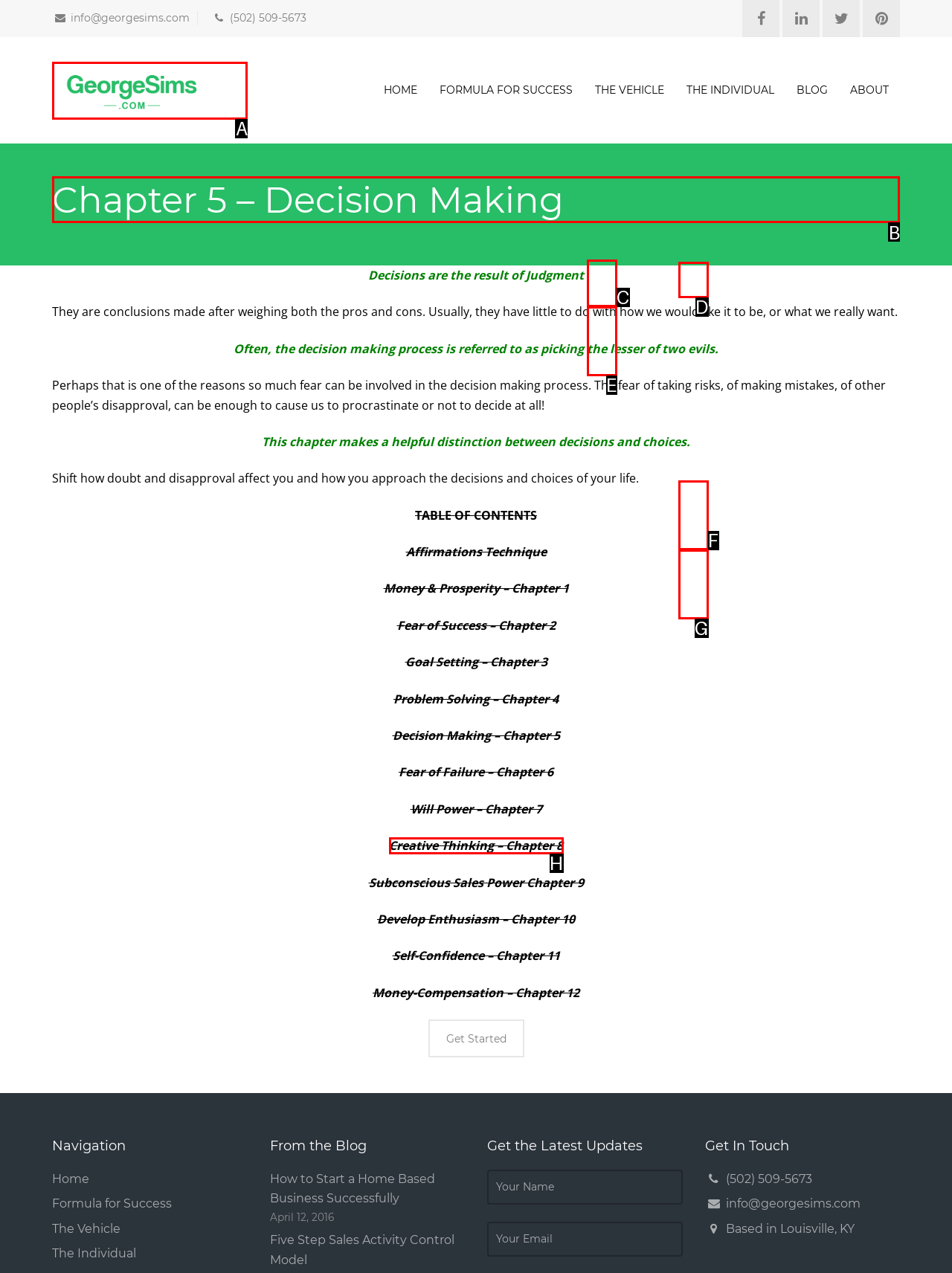Point out the UI element to be clicked for this instruction: Read the 'Chapter 5 – Decision Making' heading. Provide the answer as the letter of the chosen element.

B